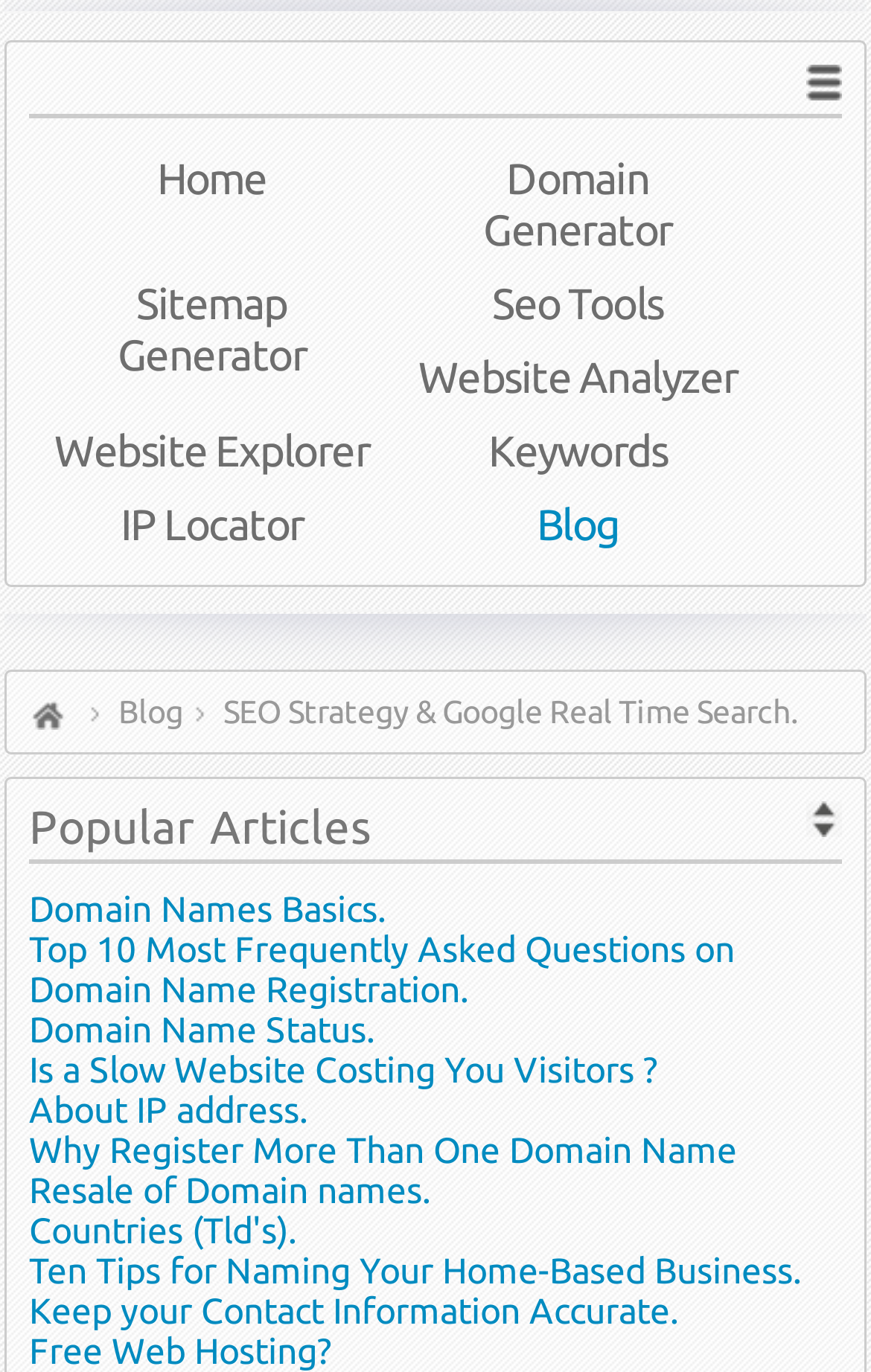Provide a one-word or short-phrase response to the question:
How many links are in the top navigation bar?

8